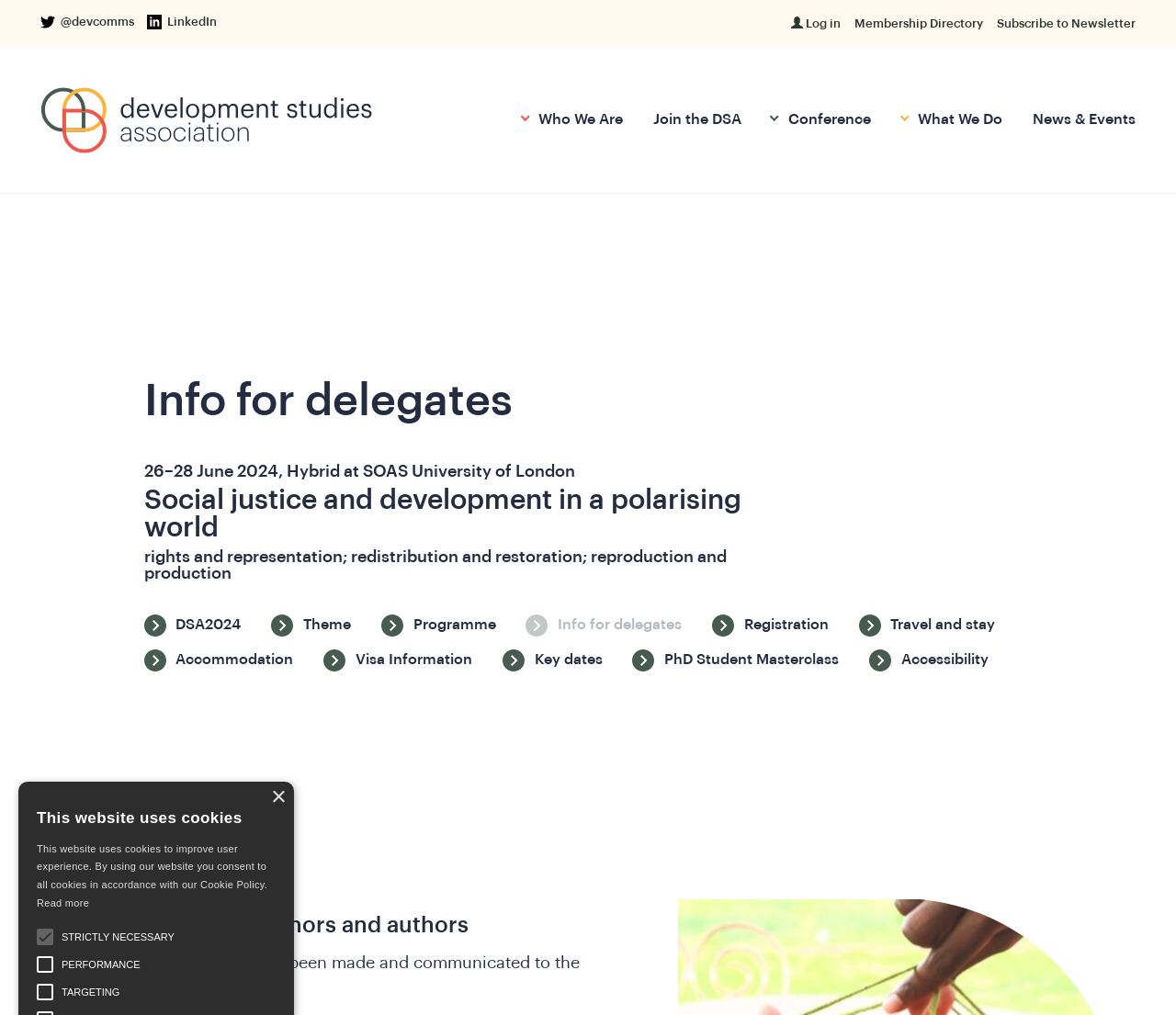Please extract the title of the webpage.

Info for delegates